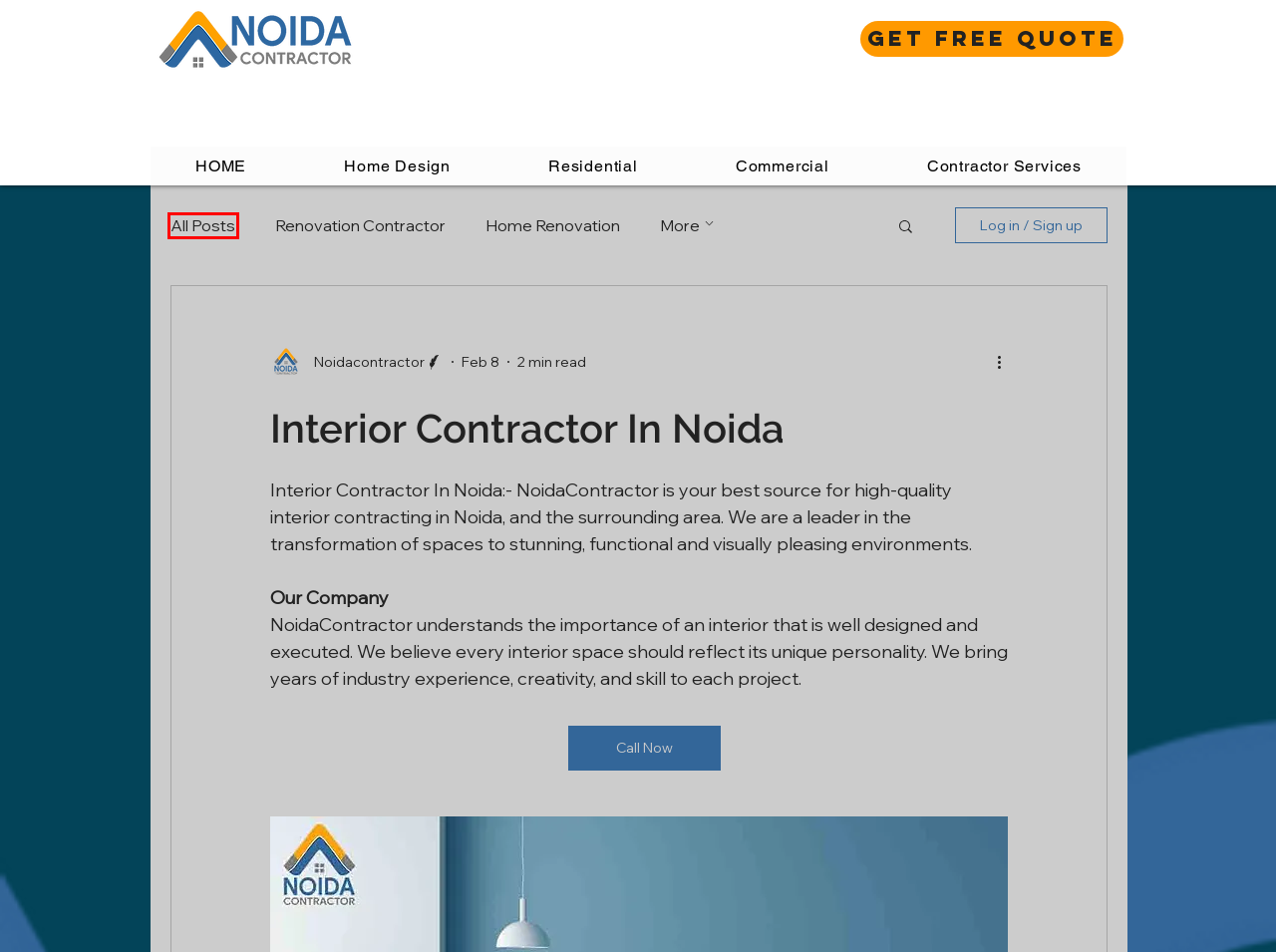Look at the screenshot of a webpage that includes a red bounding box around a UI element. Select the most appropriate webpage description that matches the page seen after clicking the highlighted element. Here are the candidates:
A. Renovation And Construction Services In Noida By NoidaContractor
B. Contractor In Noida | NoidaContractor
C. Interior Renovation Contractors Near Me Noida
D. Renovation Contractor
E. Blog | NoidaContractor
F. Construction And Renovation Company In Noida|Noidacontractor
G. Contractor In Noida
H. Home Renovation

E